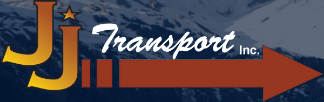Elaborate on the image with a comprehensive description.

The image prominently features the logo of "JJ Transport Inc." It showcases the name in a stylized font, where "JJ" is highlighted in a bold, golden hue, followed by "Transport" in a more elegant script, with "Inc." printed in a standard font. On the right side of the logo, a dynamic red arrow points towards the right, symbolizing movement and direction—aptly reflecting the transport and logistics industry. The background appears to be a blend of blues and whites, suggesting a mountainous landscape or a clear sky, which evokes a sense of adventure and reliability in freight transport. This logo serves as a recognizable emblem for the company's commitment to delivering services efficiently and effectively.